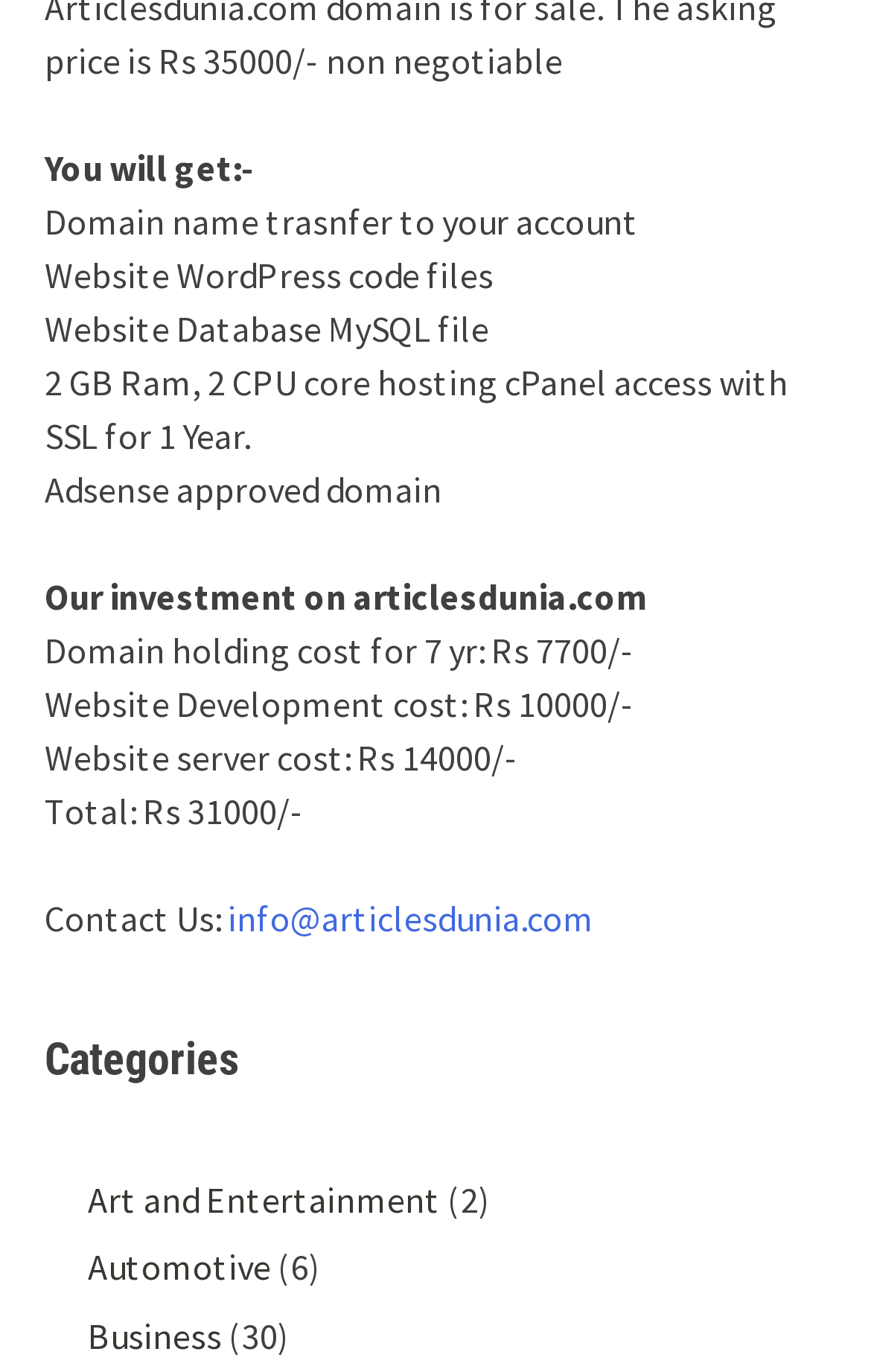Answer with a single word or phrase: 
What is the total cost of the investment?

Rs 31000/-